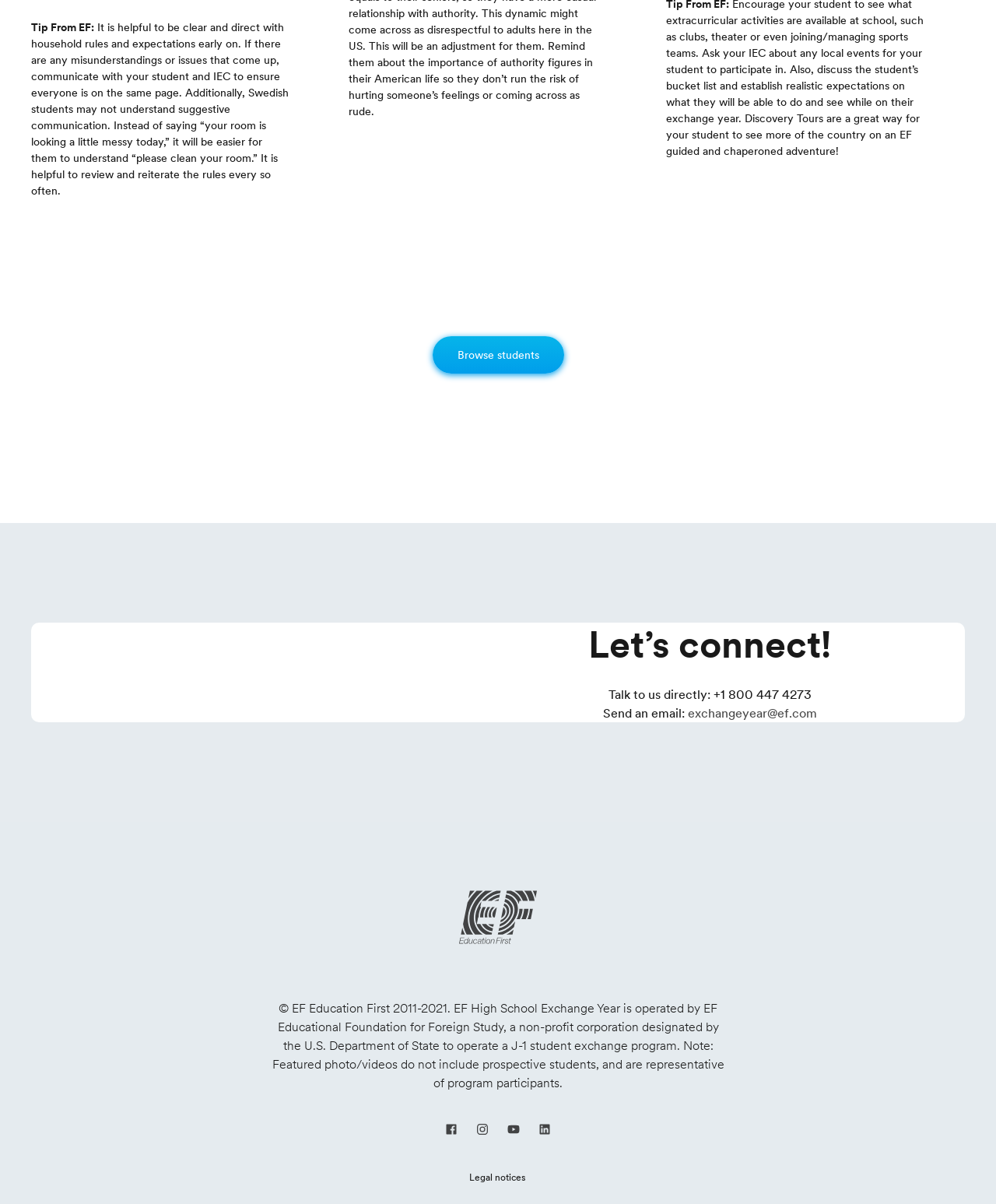Provide a brief response to the question using a single word or phrase: 
What is the purpose of the 'Browse students' link?

To browse students